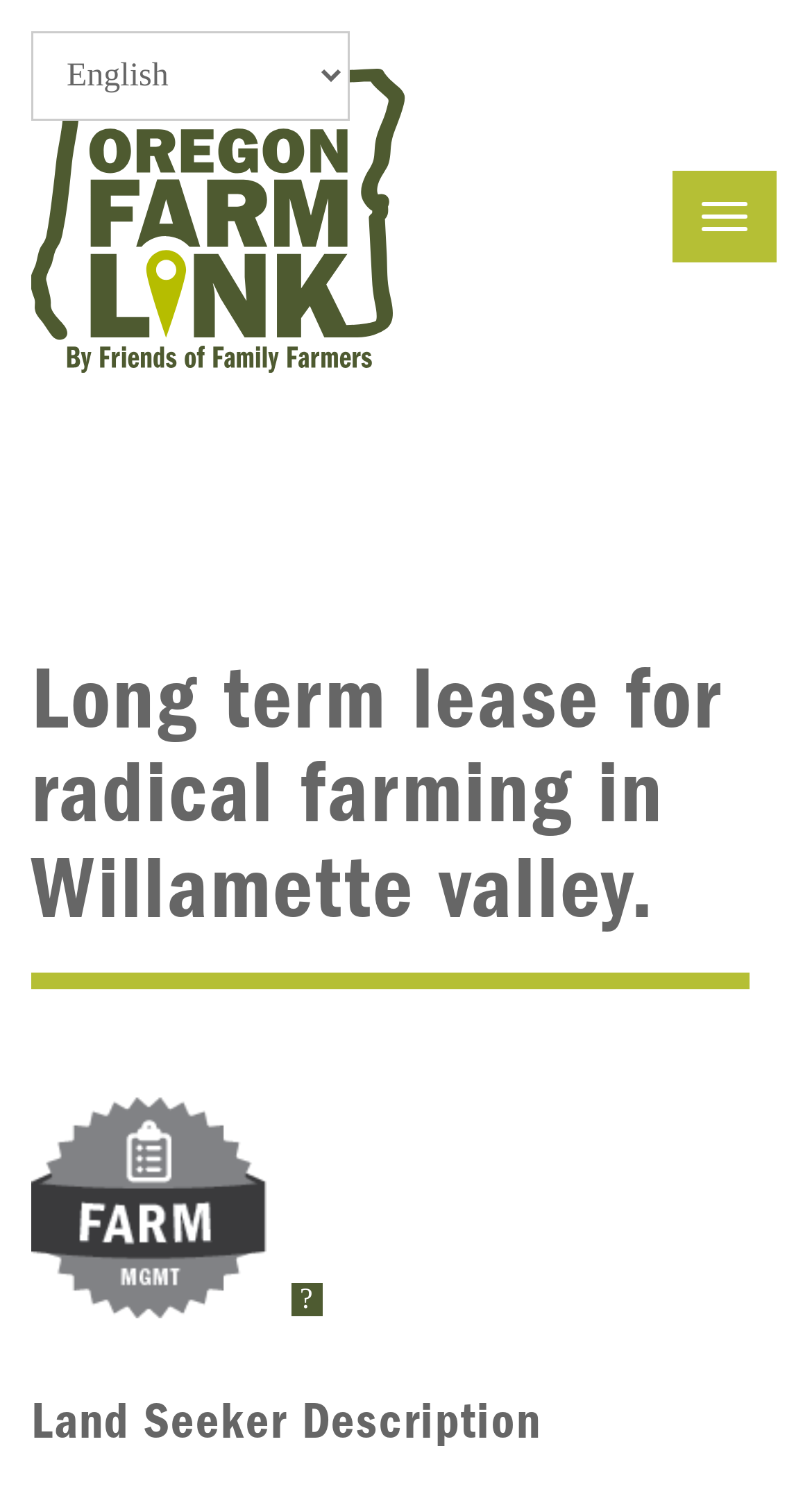Please give a short response to the question using one word or a phrase:
What is the language selection option?

Select Language